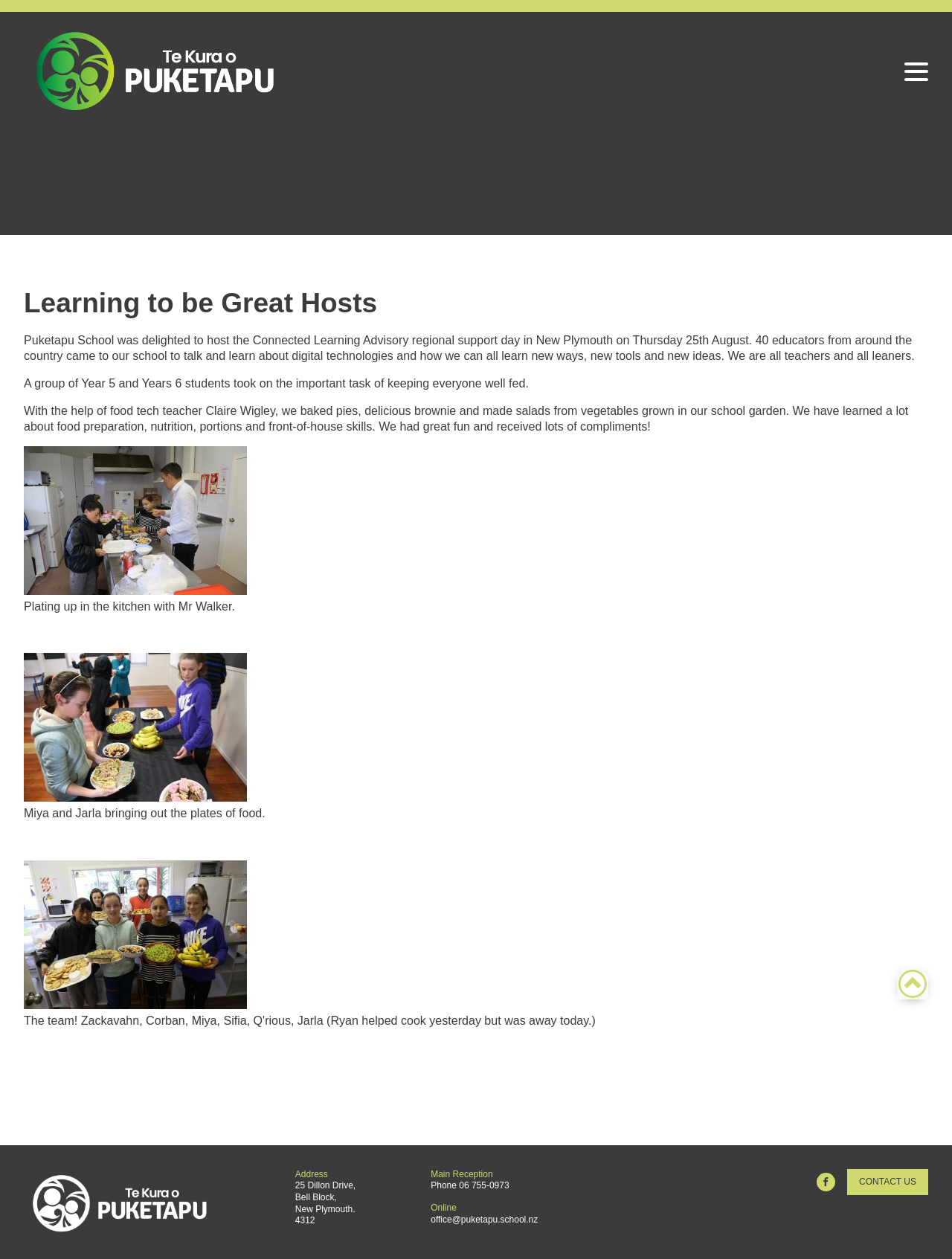Give a detailed overview of the webpage's appearance and contents.

The webpage is about the "Catering Archives" of Puketapu School. At the top, there is a link on the left side, followed by a heading "Learning to be Great Hosts". Below the heading, there is a block of text describing an event where the school hosted a regional support day, and a group of students took on the task of catering for the event.

Below the text, there are three images, each with a corresponding link, showcasing the students' food preparation and presentation skills. The images are aligned to the left, with a small gap between each image. The accompanying text describes the students' experience and the skills they learned.

On the right side of the page, near the bottom, there is a section with the school's contact information, including address, phone number, and email. Above the contact information, there are two links: "Visit our Facebook" with a Facebook icon, and "CONTACT US".

At the very bottom of the page, there is a small link on the right side, which appears to be a navigation link, possibly to go back to the top of the page.